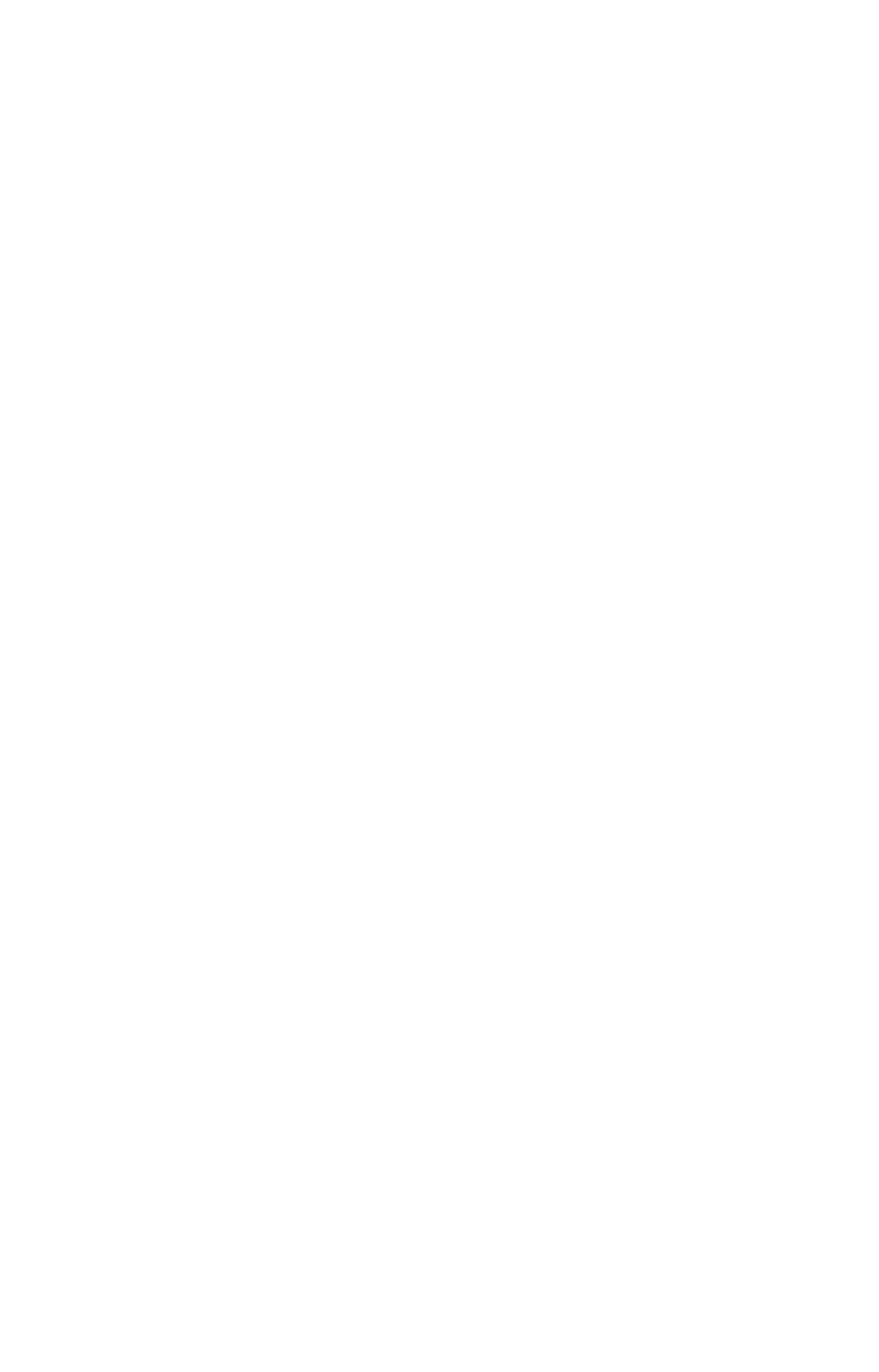Please find the bounding box coordinates for the clickable element needed to perform this instruction: "Book now".

[0.128, 0.556, 0.275, 0.58]